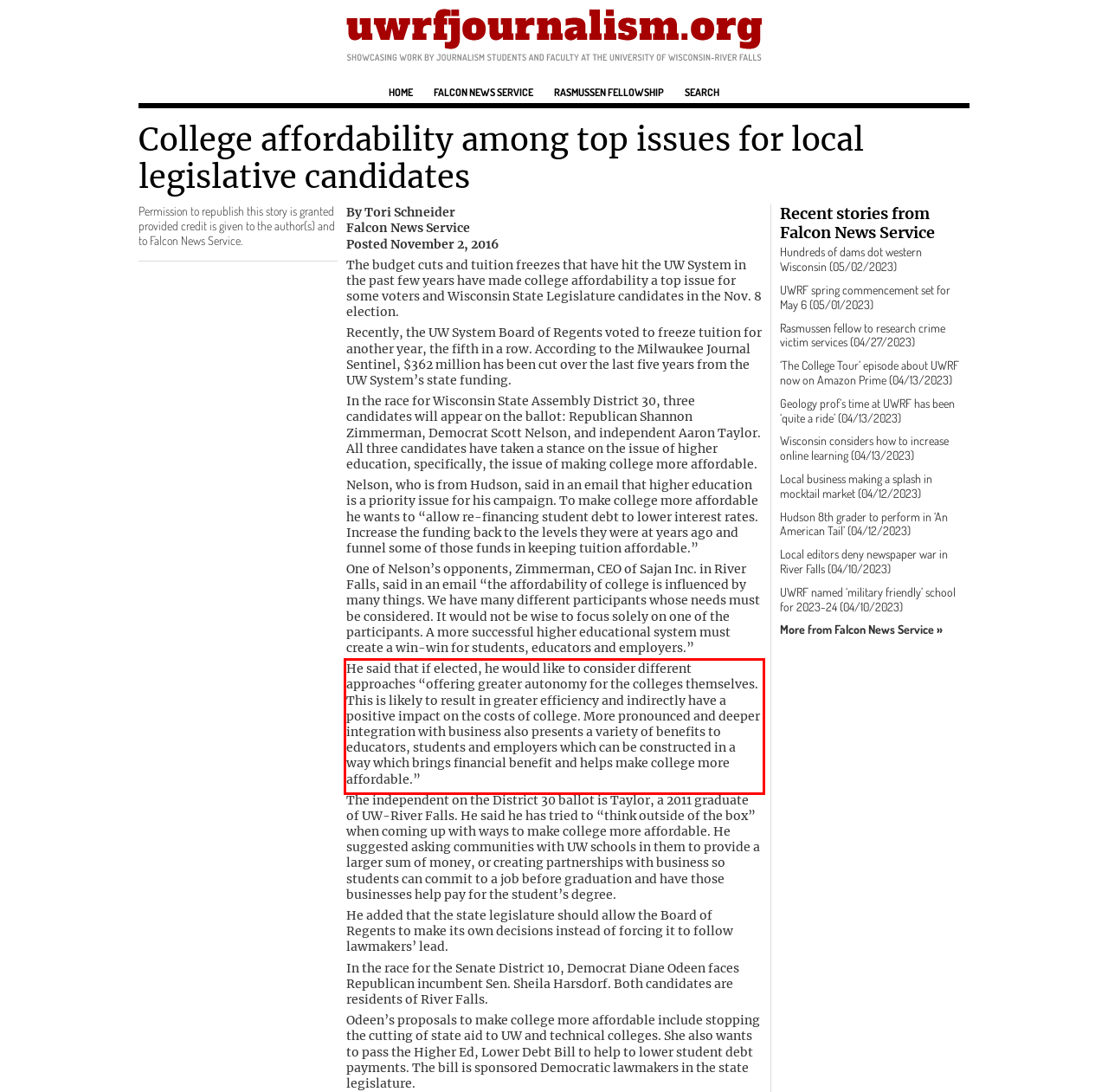The screenshot you have been given contains a UI element surrounded by a red rectangle. Use OCR to read and extract the text inside this red rectangle.

He said that if elected, he would like to consider different approaches “offering greater autonomy for the colleges themselves. This is likely to result in greater efficiency and indirectly have a positive impact on the costs of college. More pronounced and deeper integration with business also presents a variety of benefits to educators, students and employers which can be constructed in a way which brings financial benefit and helps make college more affordable.”